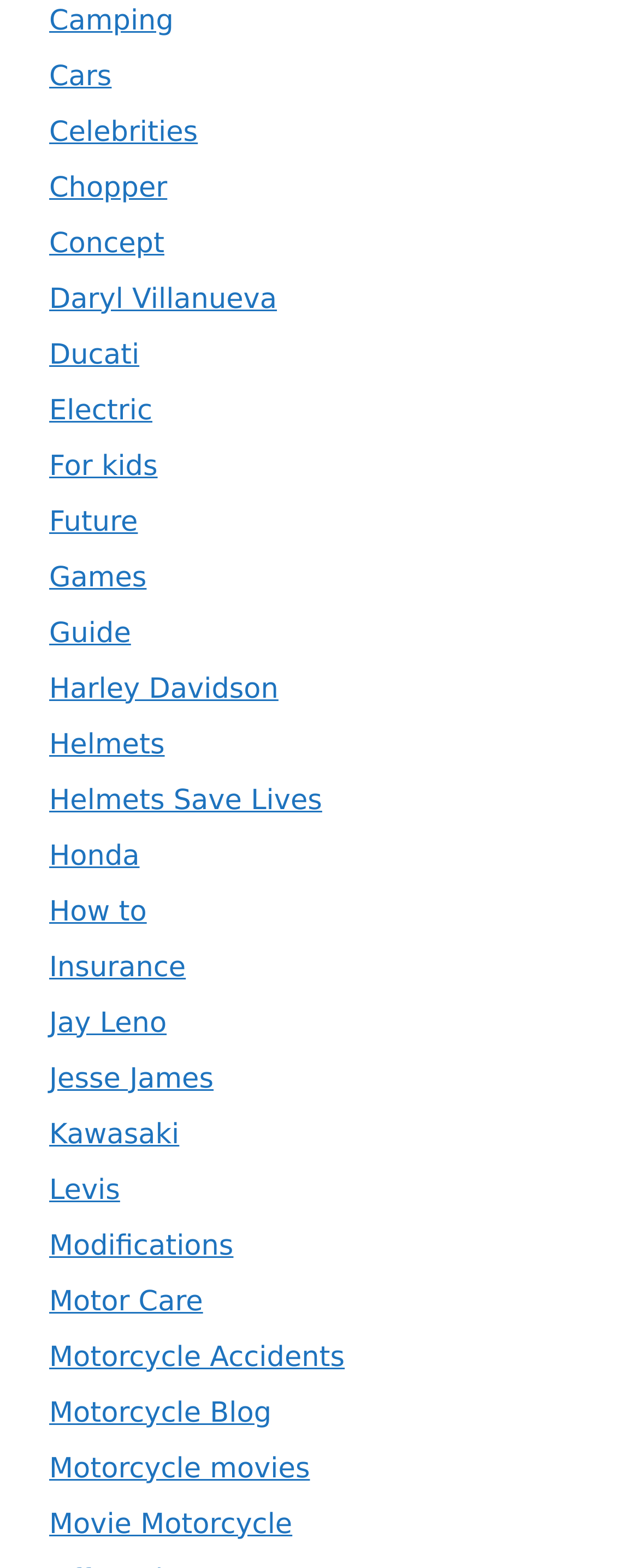Show the bounding box coordinates for the HTML element as described: "Jesse James".

[0.077, 0.678, 0.334, 0.698]